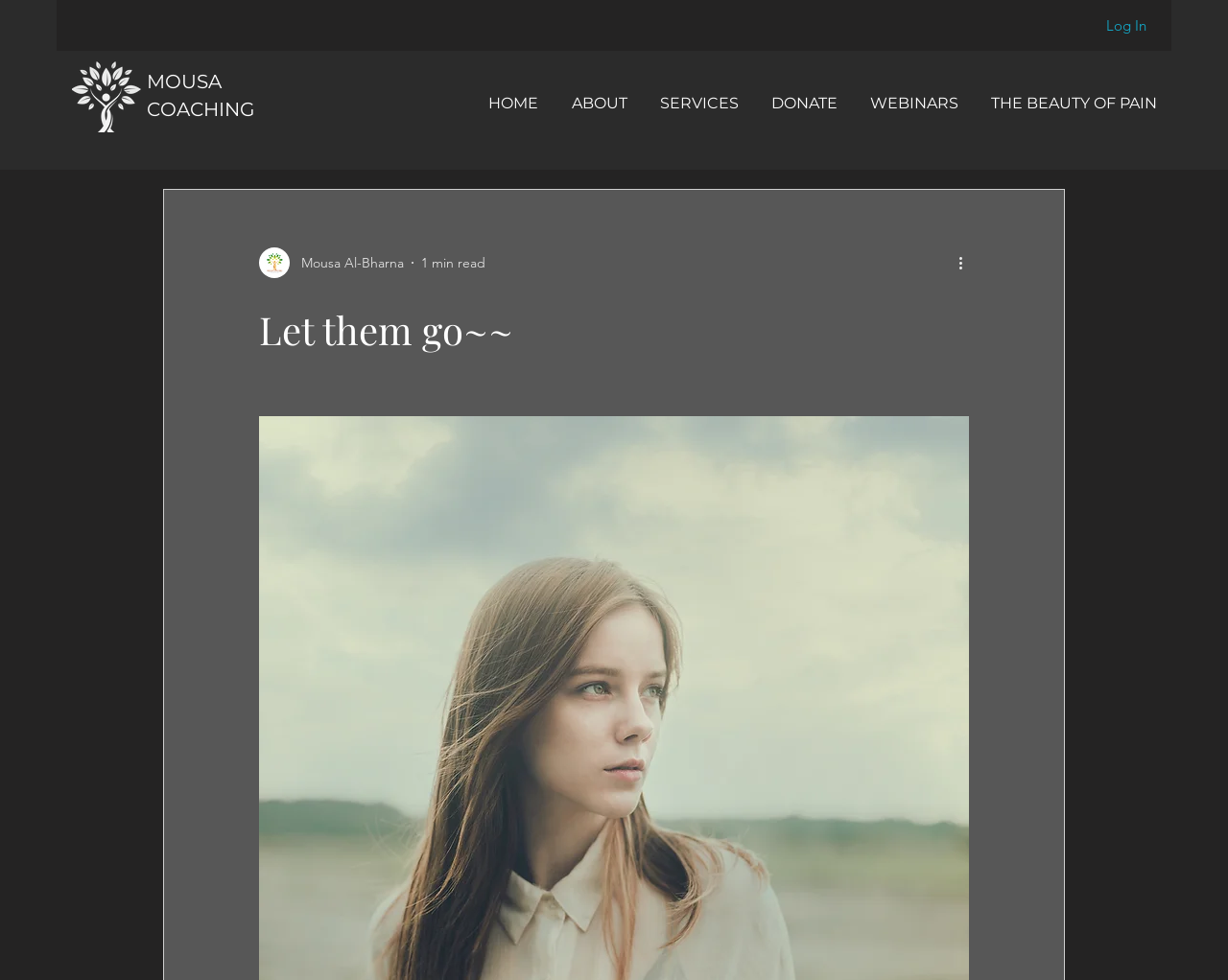Please provide a brief answer to the question using only one word or phrase: 
What is the logo of Mousa Coaching?

Mousa Coaching LOGO